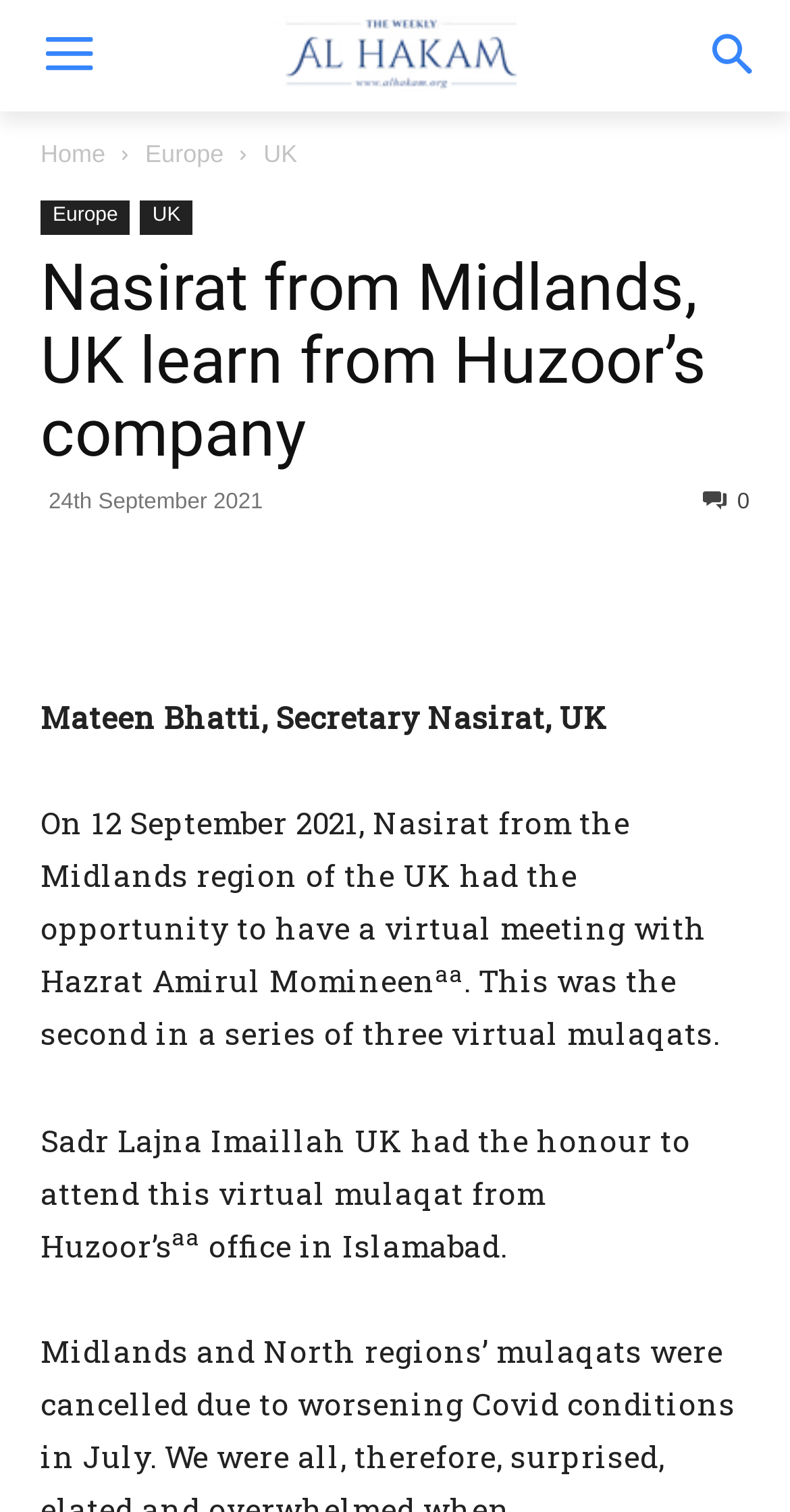Locate the bounding box coordinates of the area to click to fulfill this instruction: "Learn more about Maliki Fiqh Studies". The bounding box should be presented as four float numbers between 0 and 1, in the order [left, top, right, bottom].

None